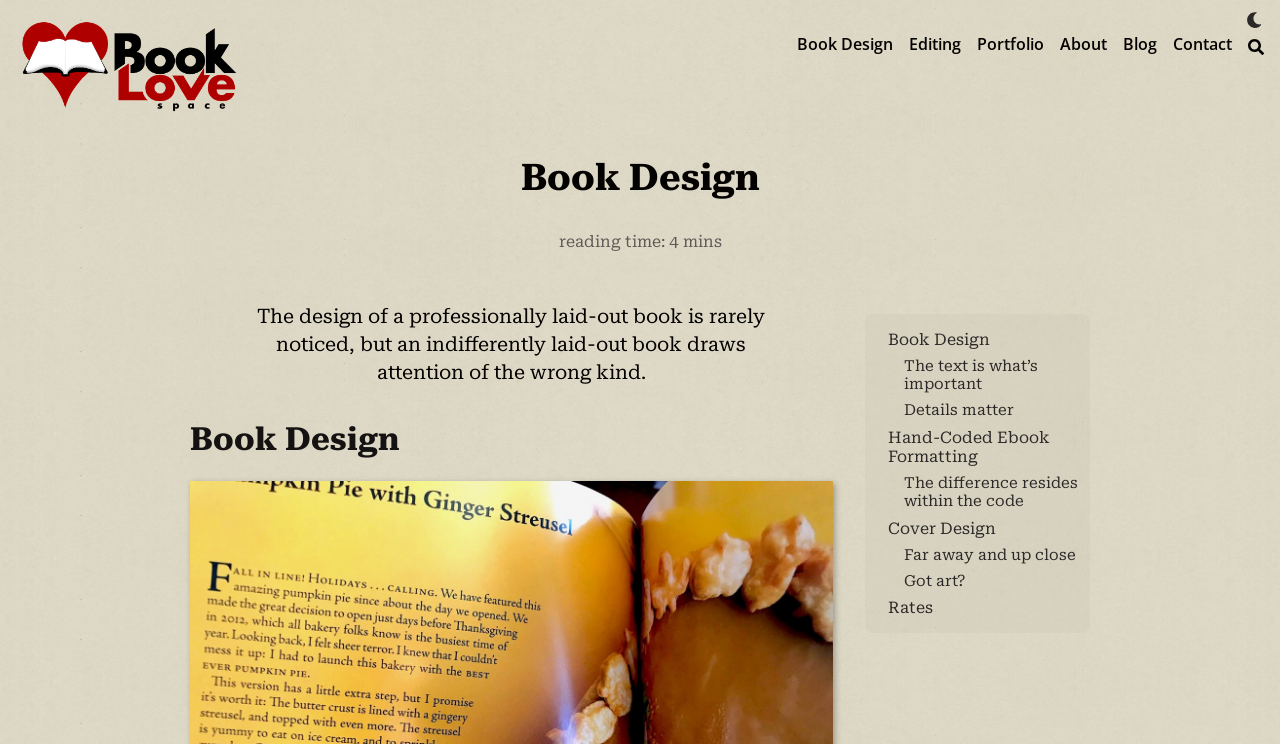What is the focus of the 'Book Design' section?
Give a single word or phrase answer based on the content of the image.

Professional book layout